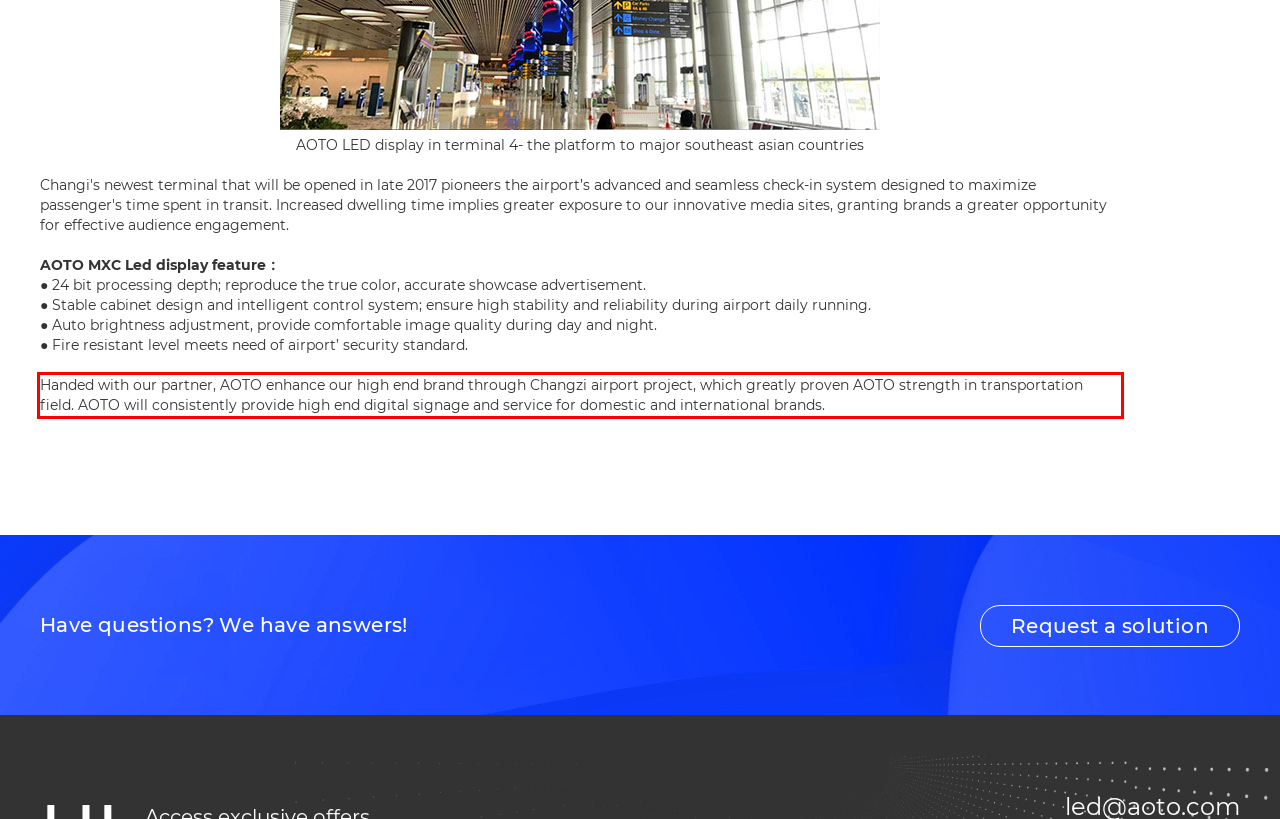Please perform OCR on the text within the red rectangle in the webpage screenshot and return the text content.

Handed with our partner, AOTO enhance our high end brand through Changzi airport project, which greatly proven AOTO strength in transportation field. AOTO will consistently provide high end digital signage and service for domestic and international brands.